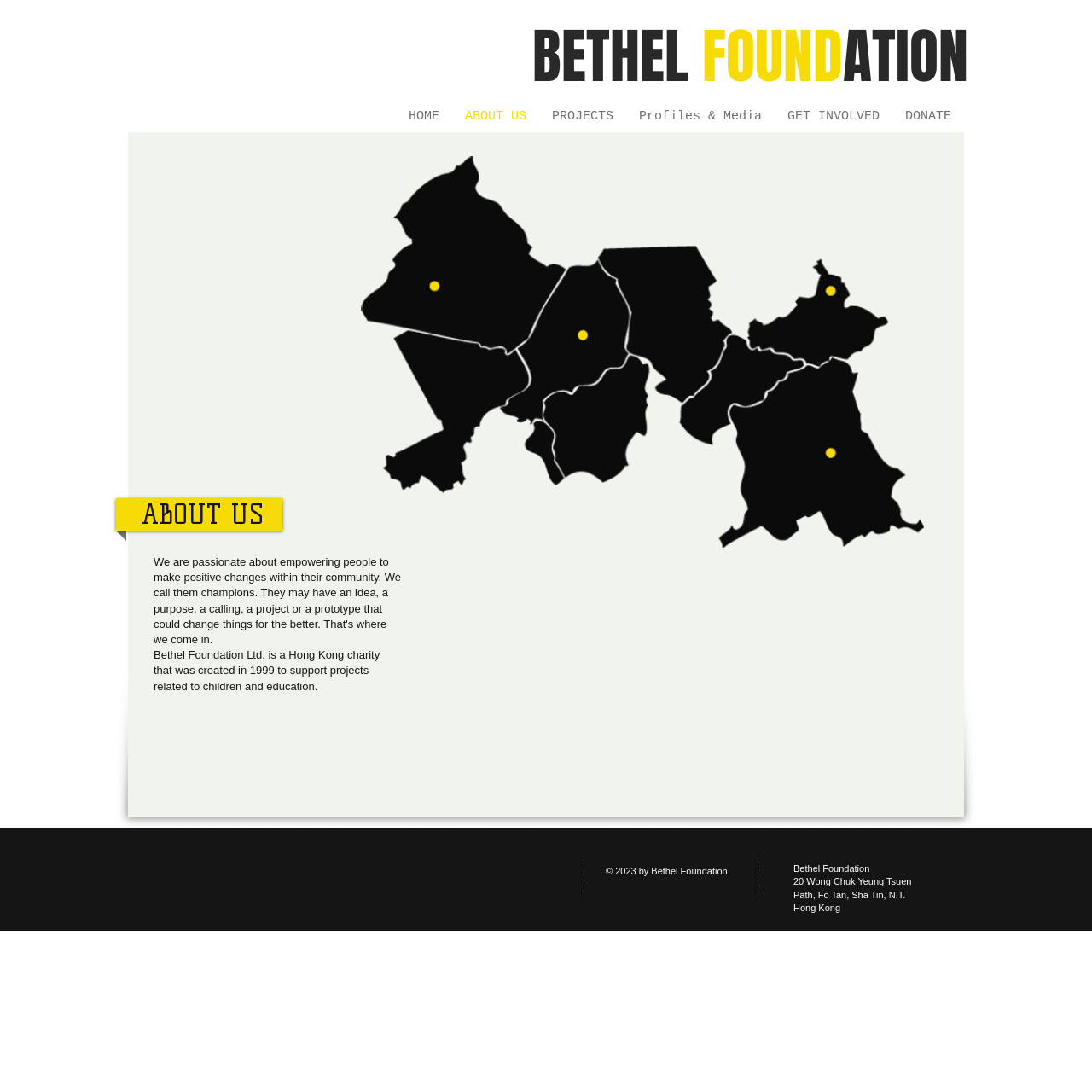Use a single word or phrase to answer the question:
What is the name of the Hong Kong charity?

Bethel Foundation Ltd.